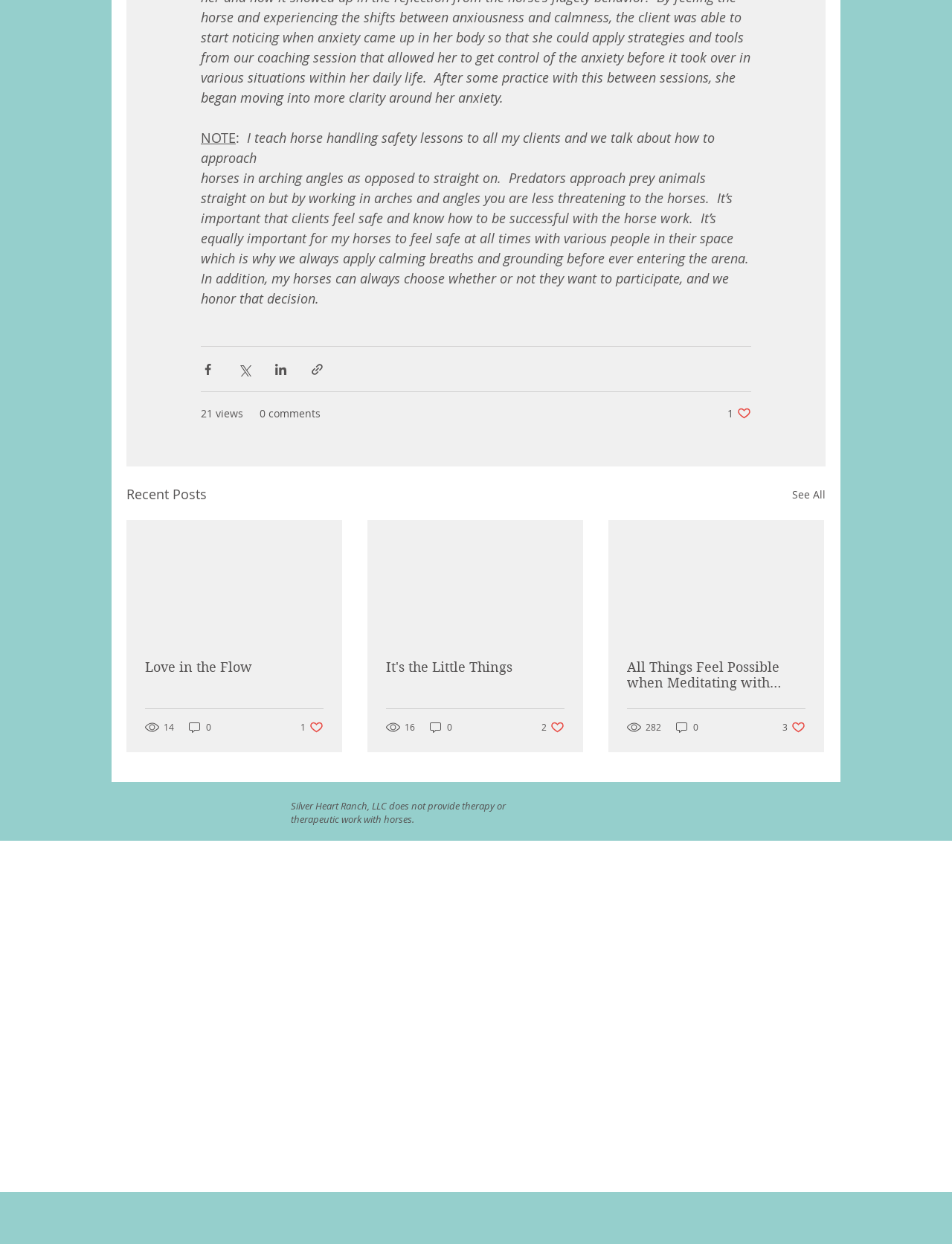Locate the bounding box coordinates of the UI element described by: "It's the Little Things". Provide the coordinates as four float numbers between 0 and 1, formatted as [left, top, right, bottom].

[0.405, 0.53, 0.593, 0.542]